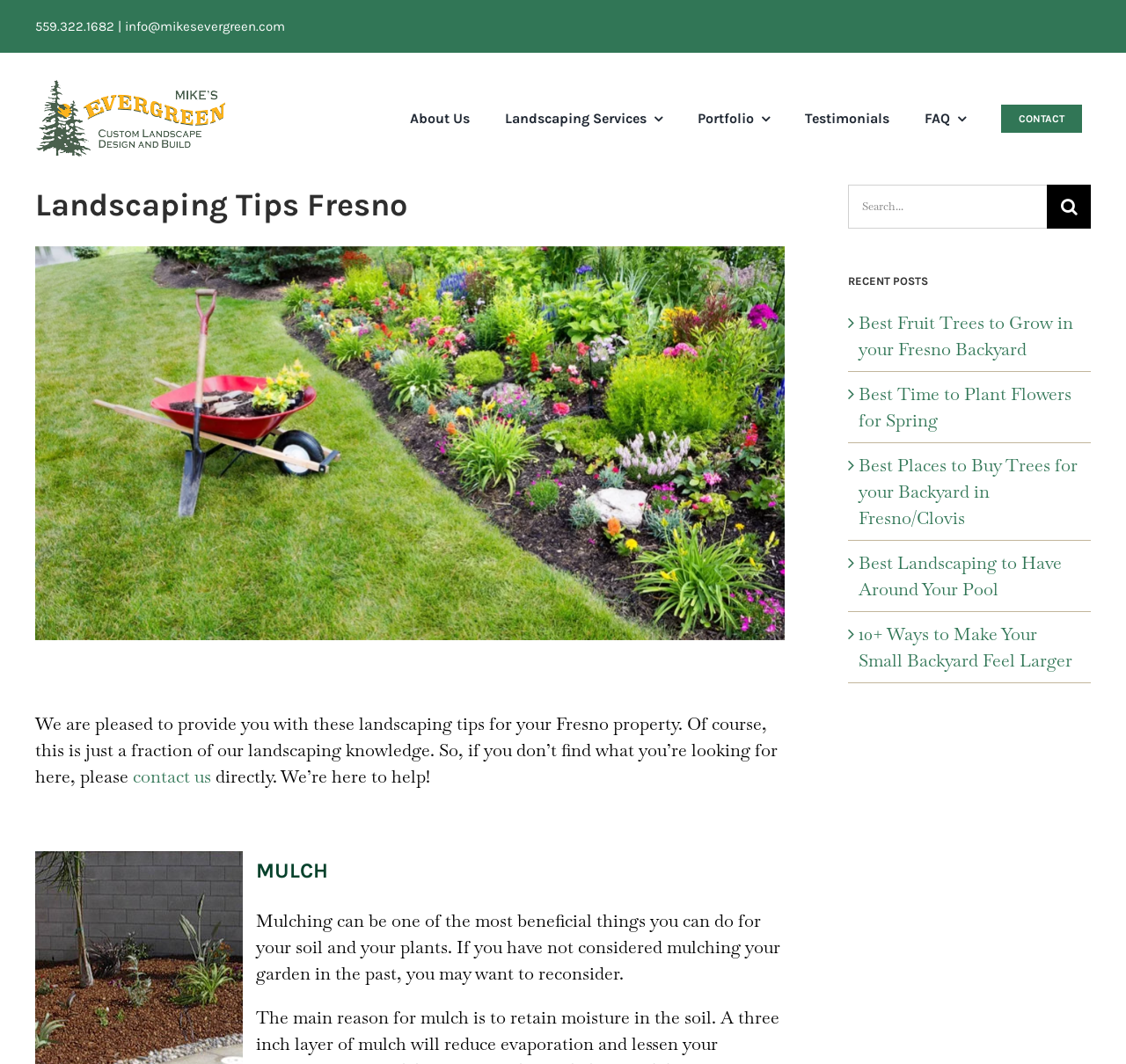Respond with a single word or phrase:
What is the topic of the article?

Landscaping tips